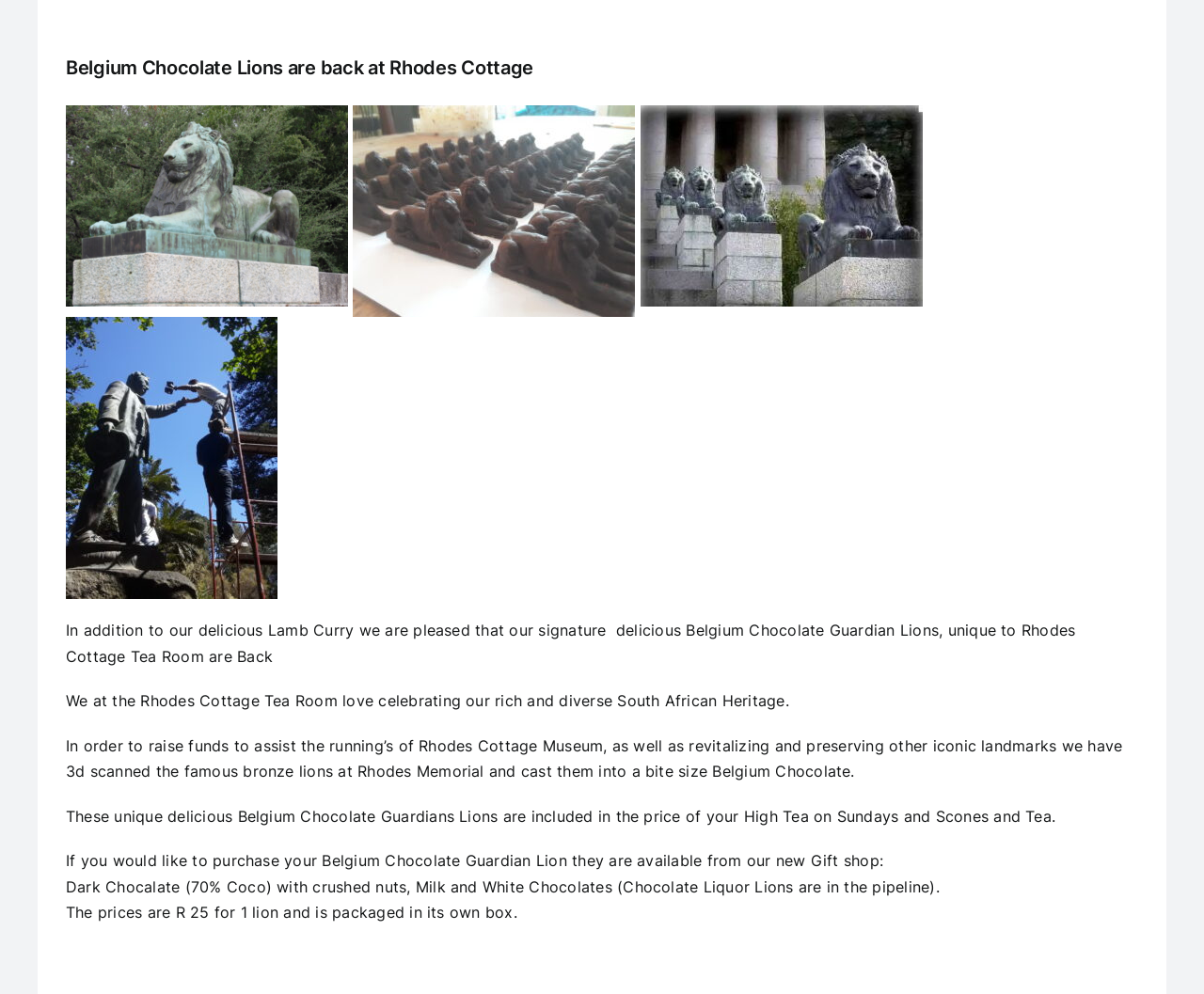What is the purpose of selling Belgium Chocolate Guardian Lions?
Based on the screenshot, give a detailed explanation to answer the question.

According to the webpage, the purpose of selling Belgium Chocolate Guardian Lions is to raise funds to assist the running of Rhodes Cottage Museum, as well as revitalizing and preserving other iconic landmarks. This is stated in the text 'In order to raise funds to assist the running’s of Rhodes Cottage Museum, as well as revitalizing and preserving other iconic landmarks we have 3d scanned the famous bronze lions at Rhodes Memorial and cast them into a bite size Belgium Chocolate'.